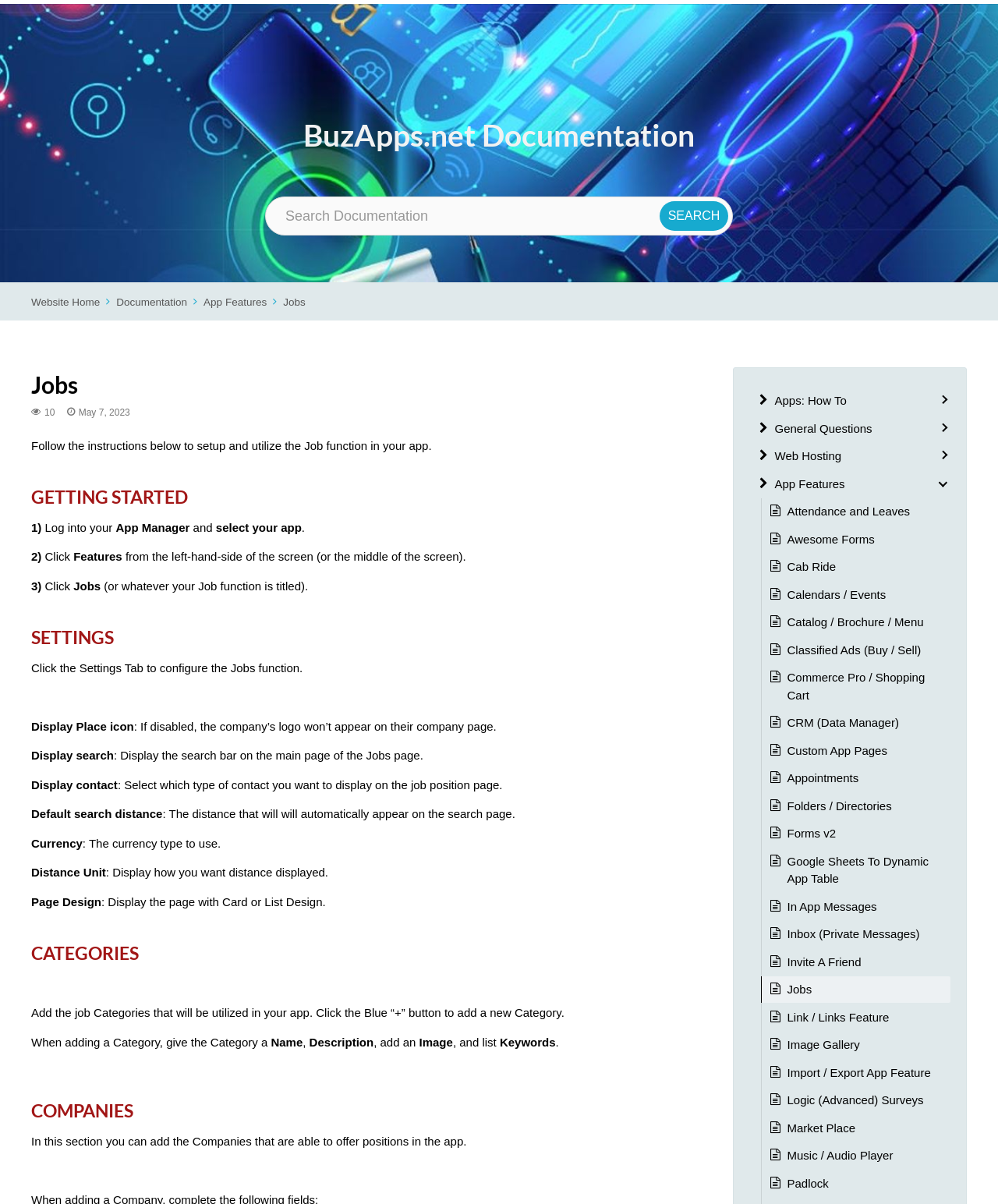Find and specify the bounding box coordinates that correspond to the clickable region for the instruction: "Search Documentation".

[0.266, 0.163, 0.734, 0.196]